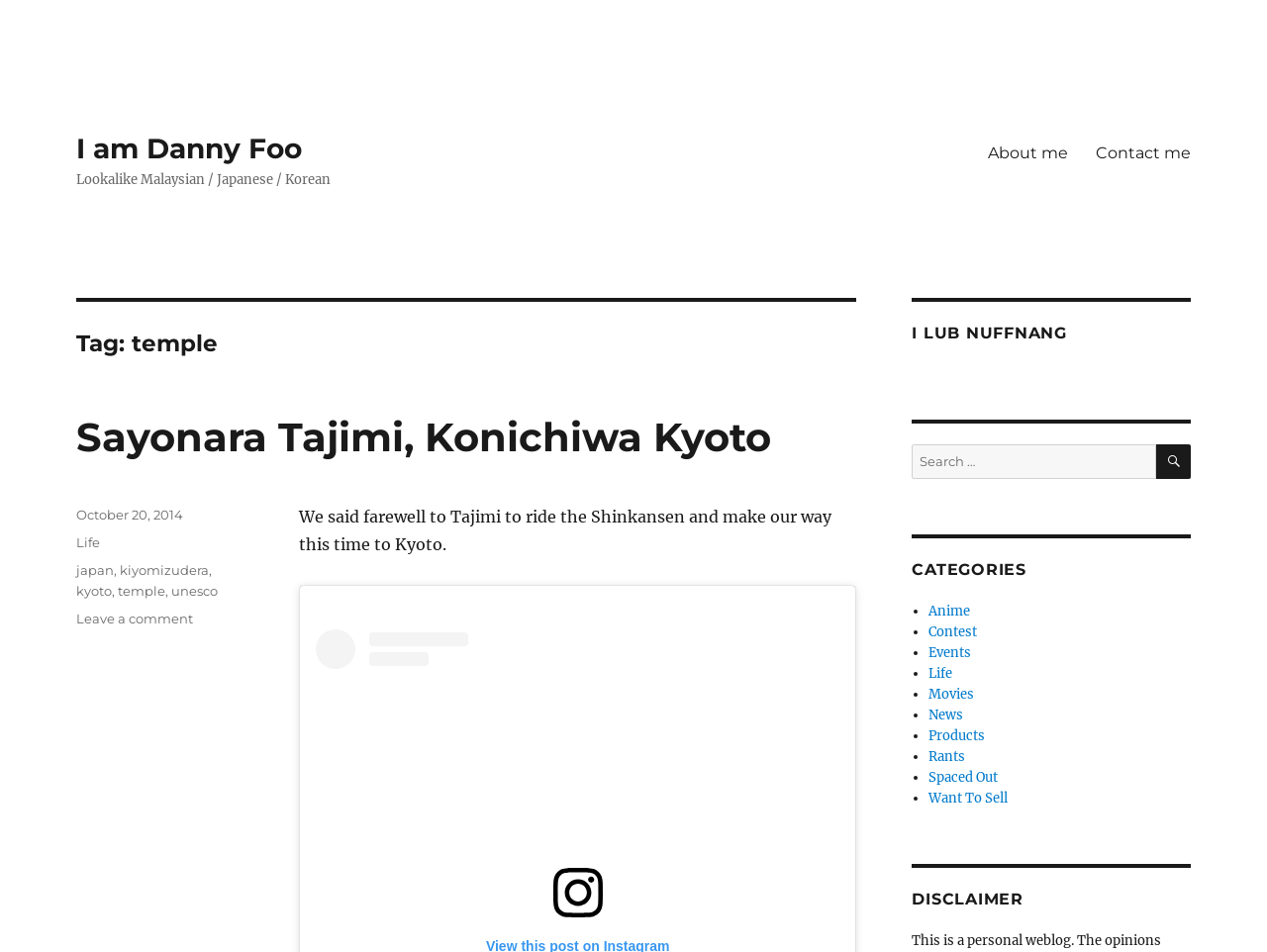Find the bounding box coordinates for the area you need to click to carry out the instruction: "Click on the 'Contact me' link". The coordinates should be four float numbers between 0 and 1, indicated as [left, top, right, bottom].

[0.854, 0.138, 0.951, 0.182]